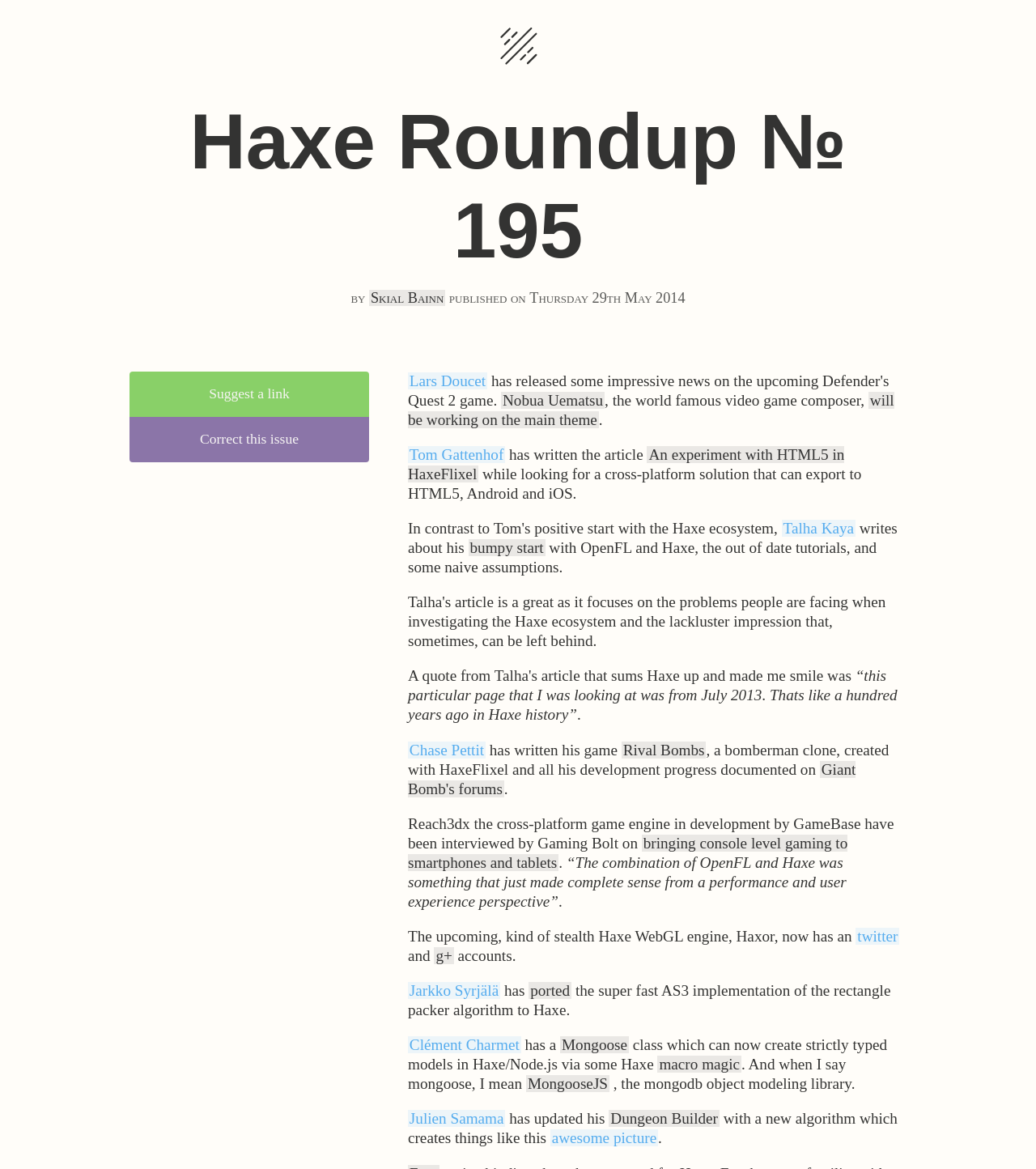Determine the bounding box coordinates for the clickable element to execute this instruction: "Read the article by Lars Doucet". Provide the coordinates as four float numbers between 0 and 1, i.e., [left, top, right, bottom].

[0.394, 0.318, 0.47, 0.333]